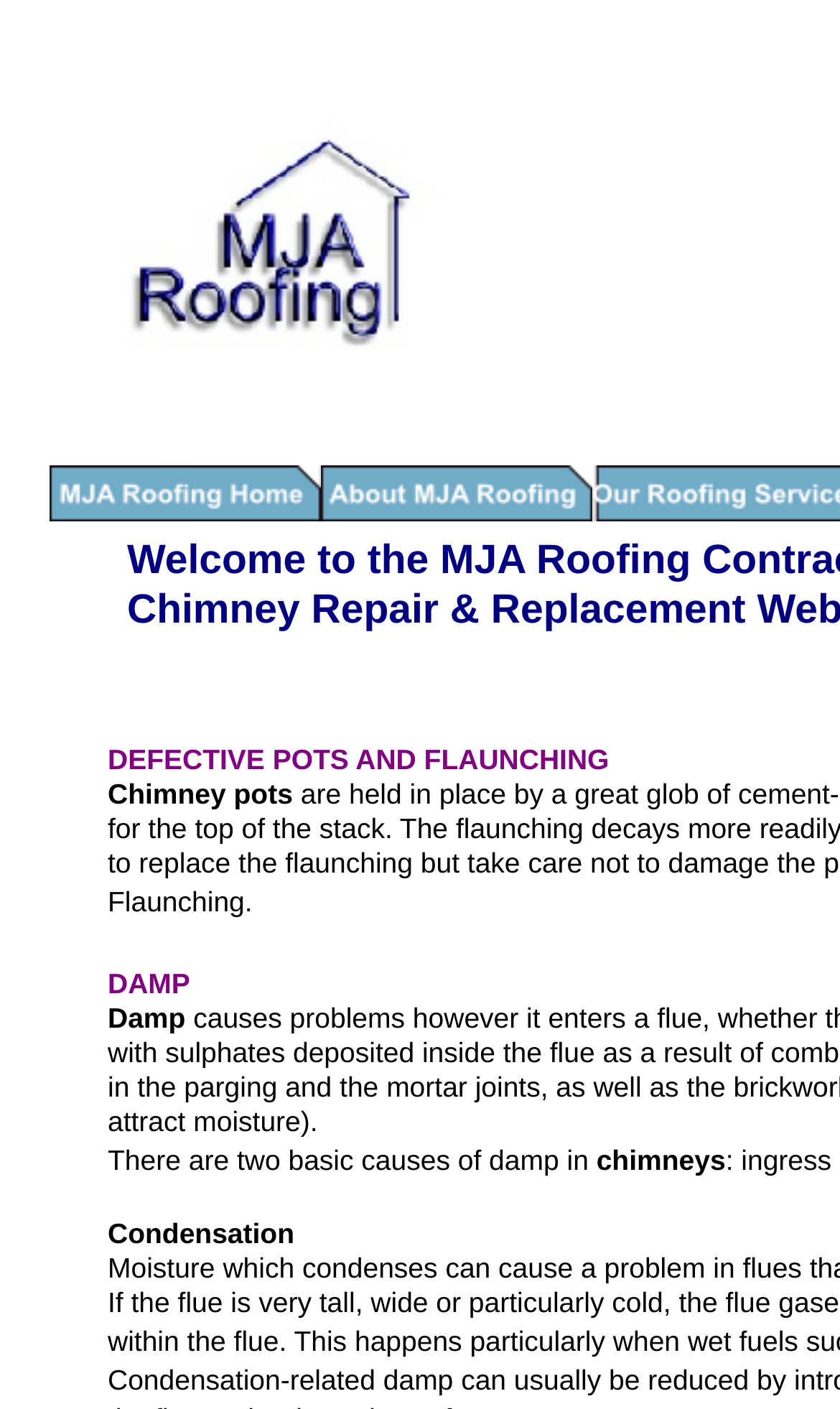Using a single word or phrase, answer the following question: 
How many causes of damp in chimneys are mentioned?

Two